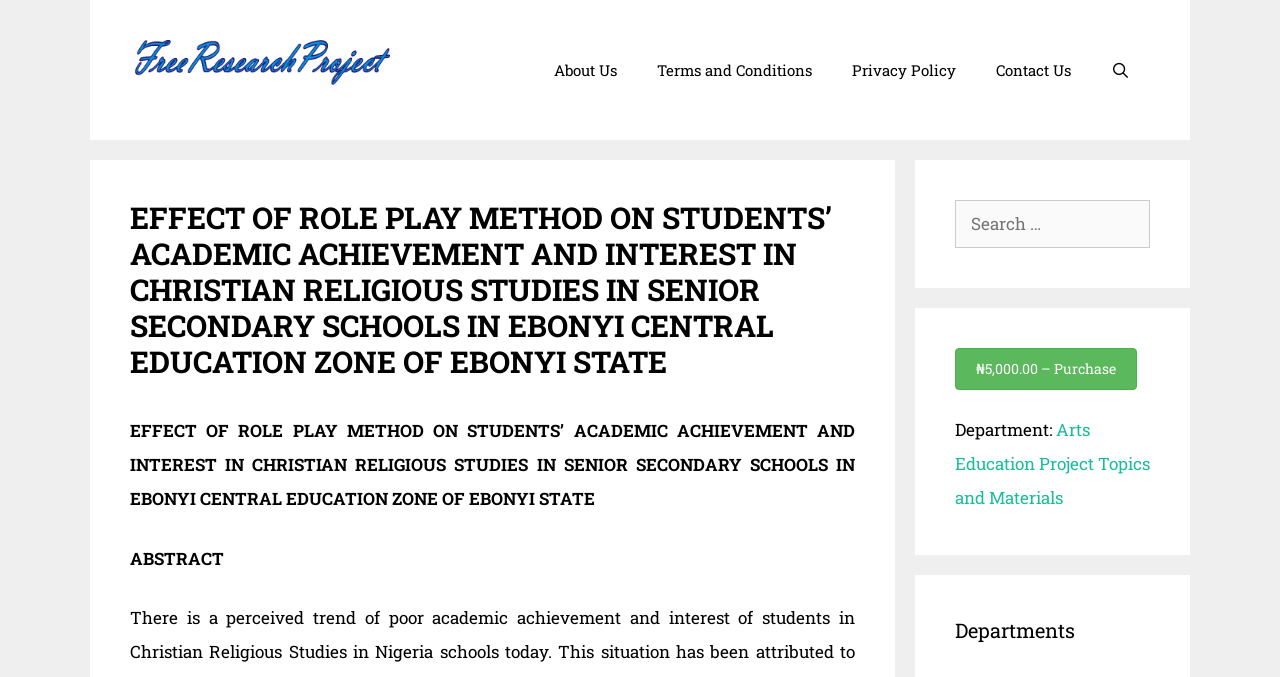Please pinpoint the bounding box coordinates for the region I should click to adhere to this instruction: "Purchase the research project".

[0.746, 0.513, 0.888, 0.575]